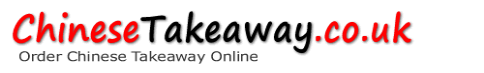Please provide a comprehensive answer to the question based on the screenshot: What is the purpose of the website?

The phrase 'Order Chinese Takeaway Online' is presented below the name, providing a clear indication of the site's purpose, which is to order Chinese takeaway online.